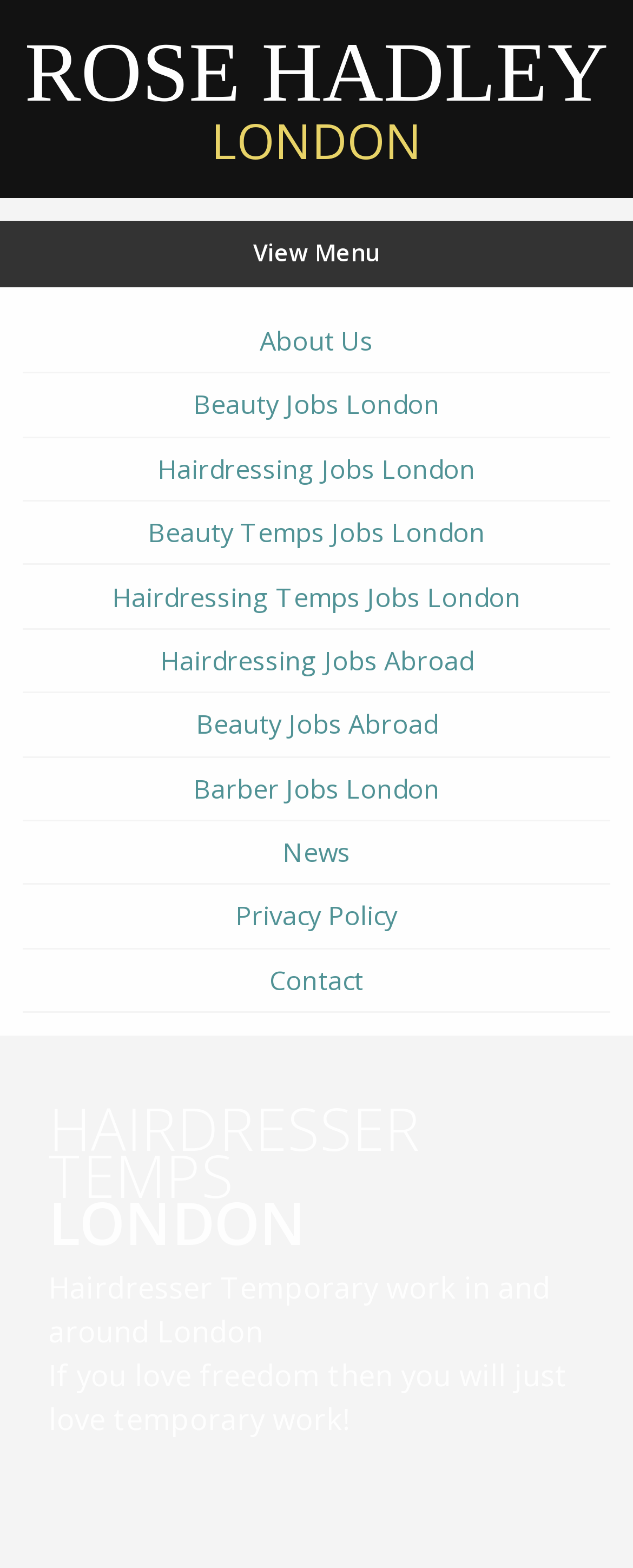Locate the bounding box coordinates of the region to be clicked to comply with the following instruction: "Go to Beauty Jobs London". The coordinates must be four float numbers between 0 and 1, in the form [left, top, right, bottom].

[0.036, 0.238, 0.964, 0.278]